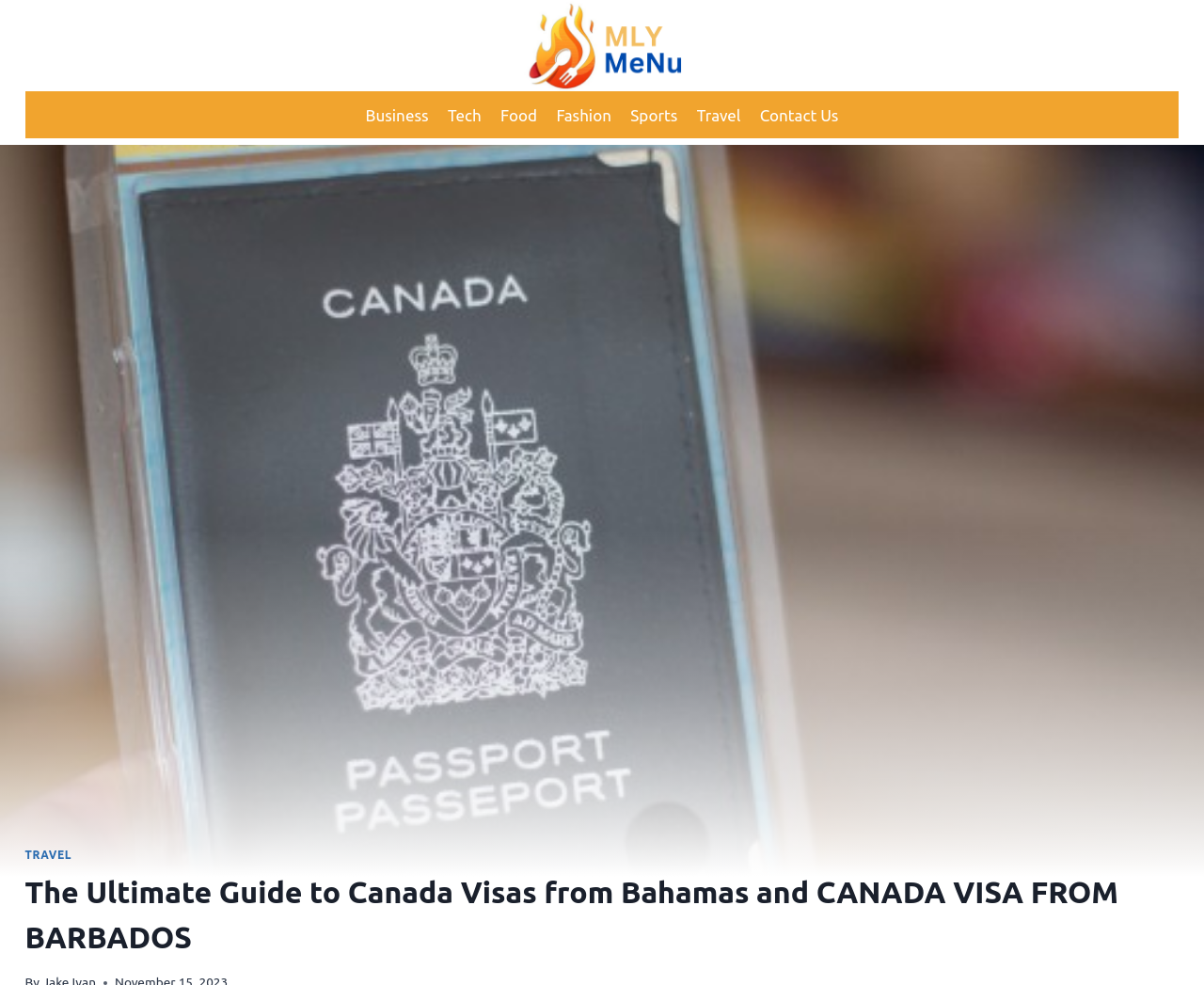Based on what you see in the screenshot, provide a thorough answer to this question: What is the logo of MLY Menu?

The logo of MLY Menu is an image with the text 'mlymenu' which is located at the top left corner of the webpage, with a bounding box of [0.405, 0.0, 0.595, 0.093].